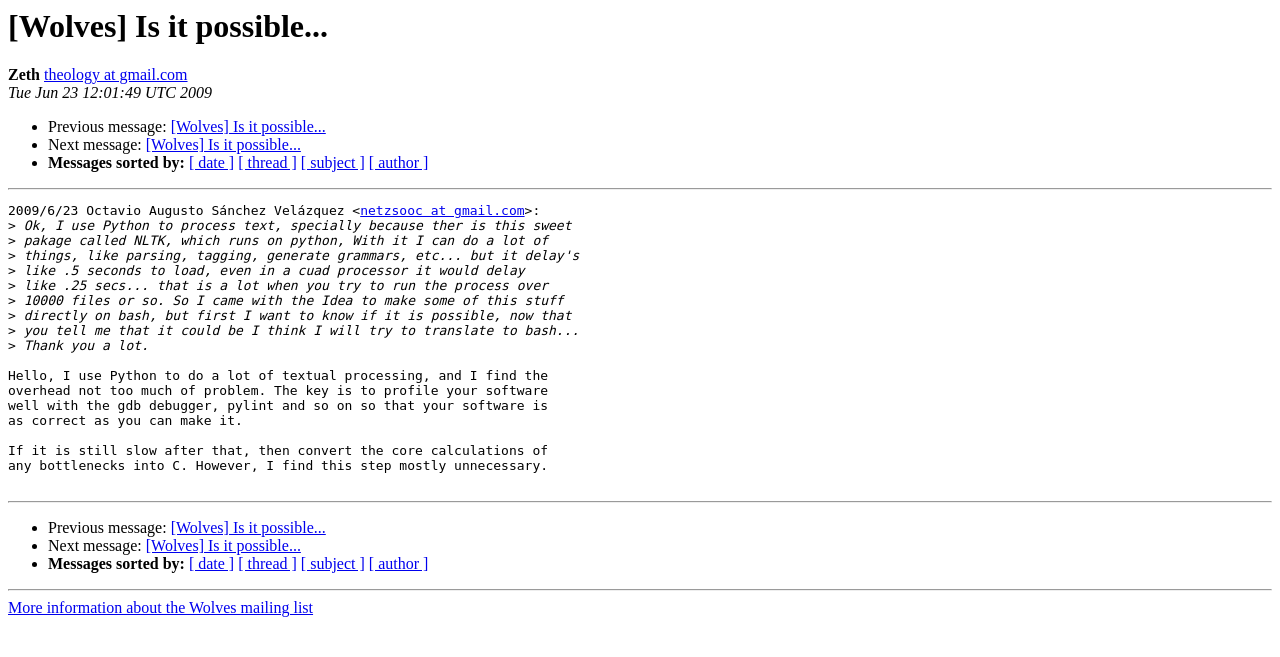Answer the question with a brief word or phrase:
What is the purpose of the horizontal separators on the webpage?

To separate messages